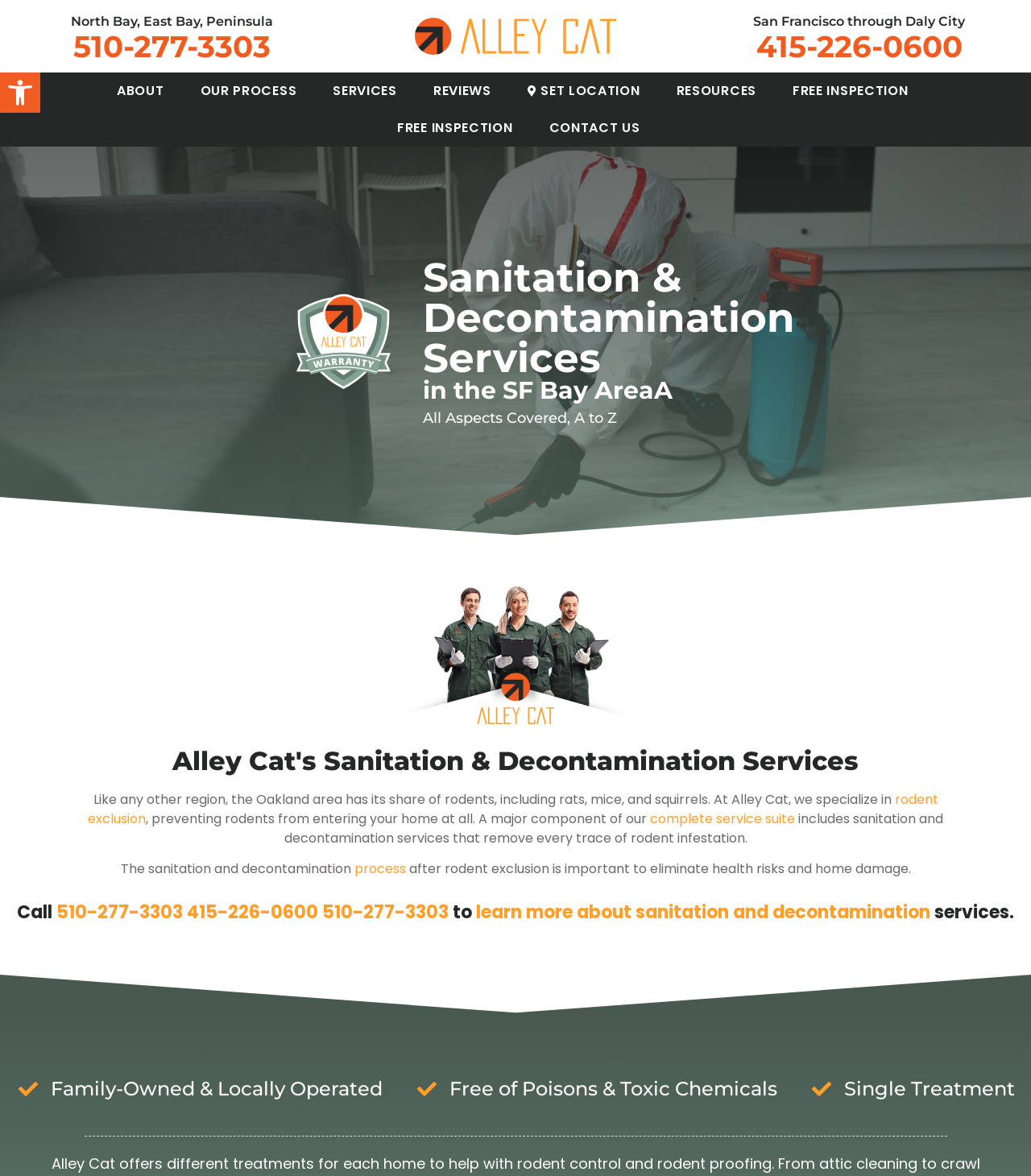What is the warranty offered by Alley Cat?
Use the screenshot to answer the question with a single word or phrase.

Alley Cat warranty